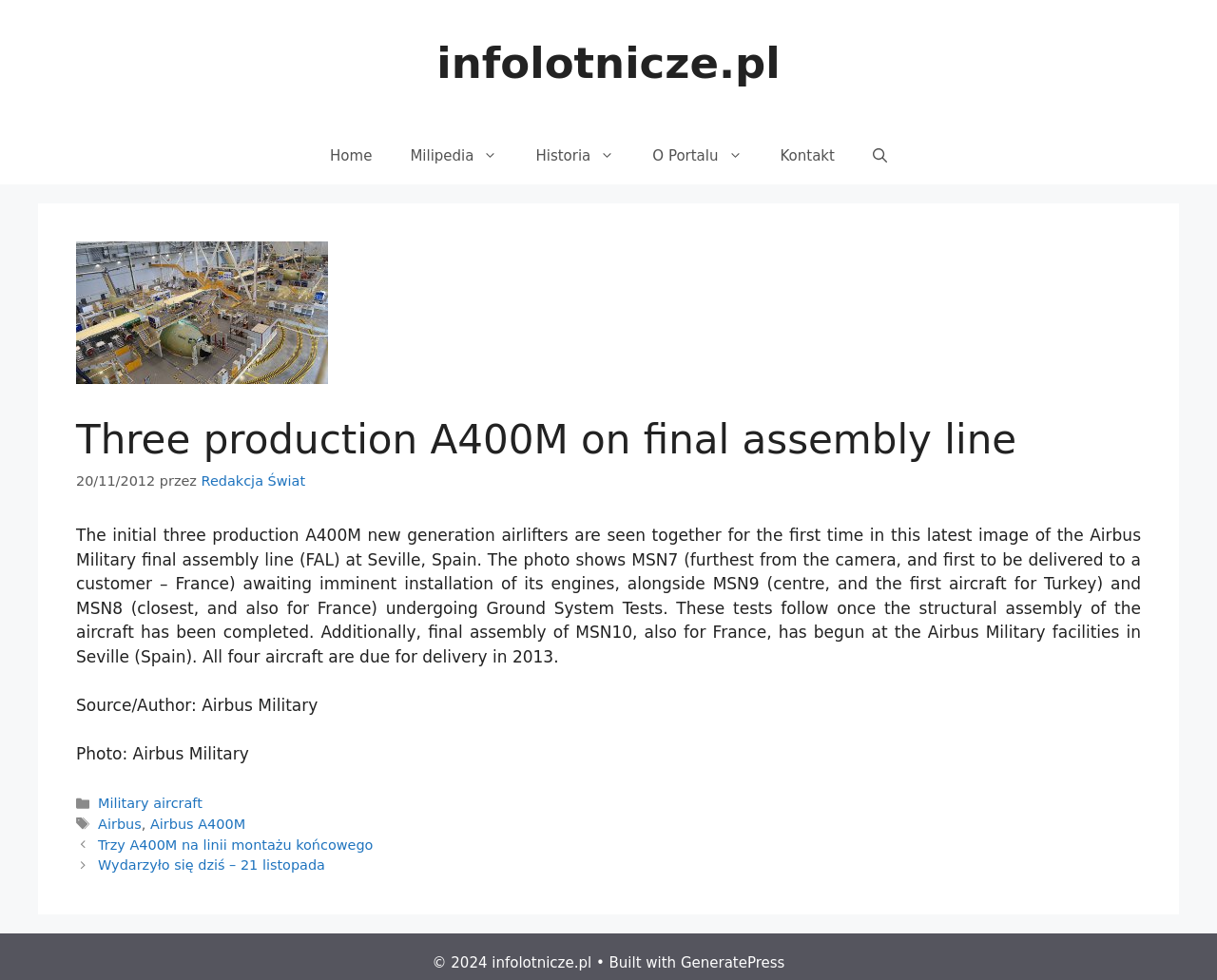What is the topic of the article?
Offer a detailed and exhaustive answer to the question.

I determined the answer by reading the header of the article, which mentions 'Three production A400M on final assembly line', and the text of the article, which discusses the A400M aircraft.